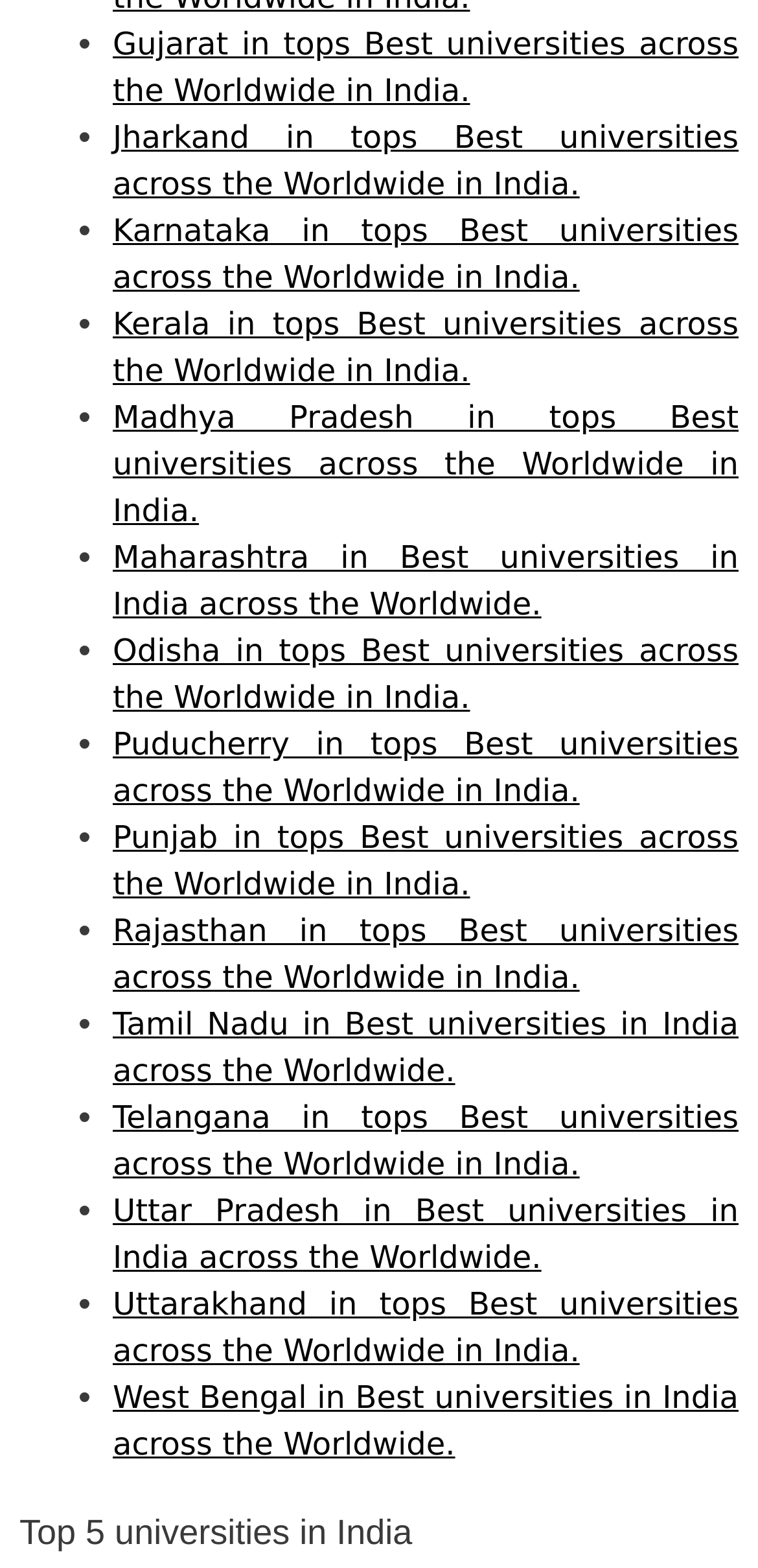Is Punjab listed? Using the information from the screenshot, answer with a single word or phrase.

Yes